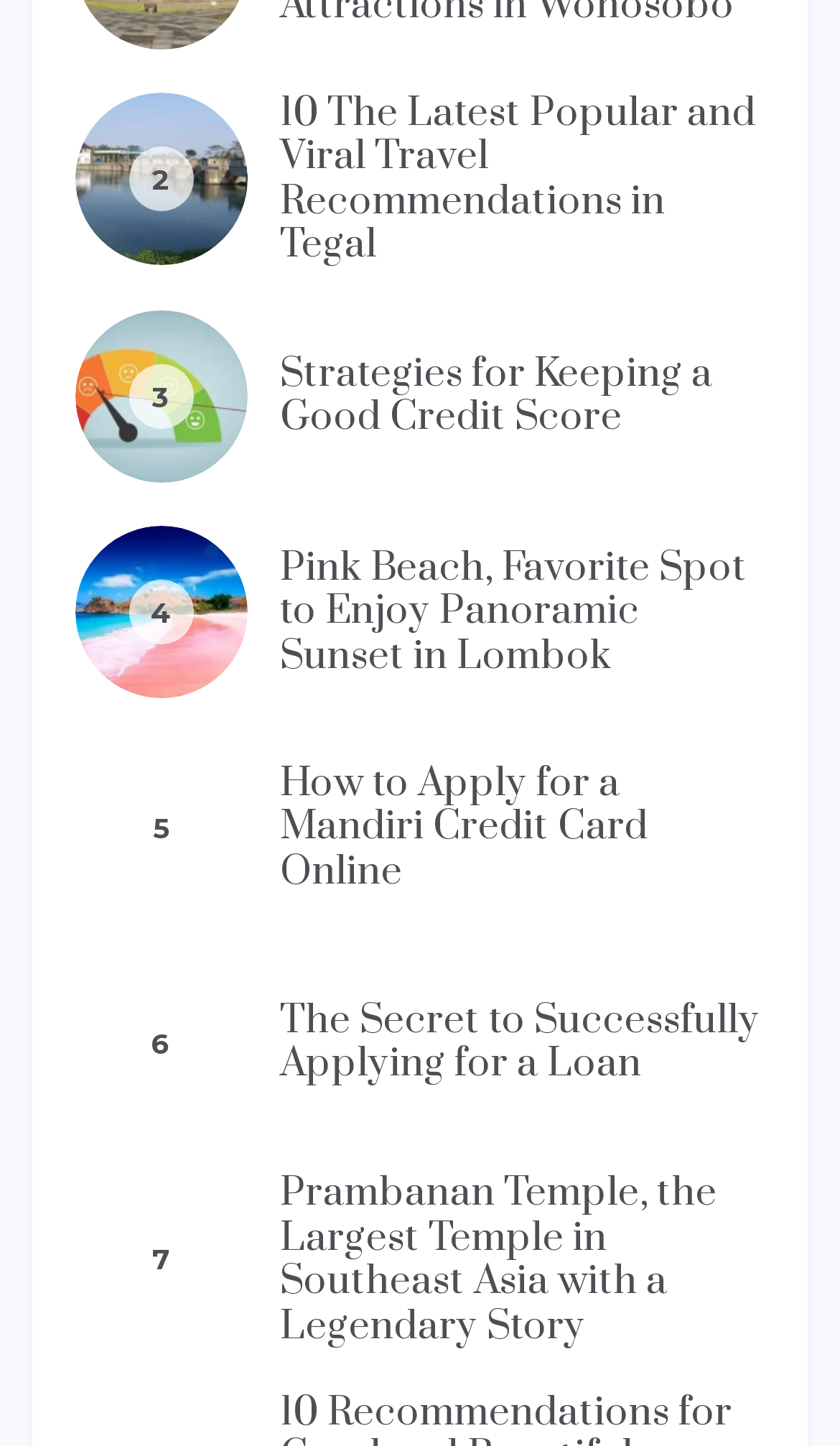Find the bounding box coordinates of the element I should click to carry out the following instruction: "Discover Prambanan Temple, the Largest Temple in Southeast Asia with a Legendary Story".

[0.09, 0.811, 0.295, 0.93]